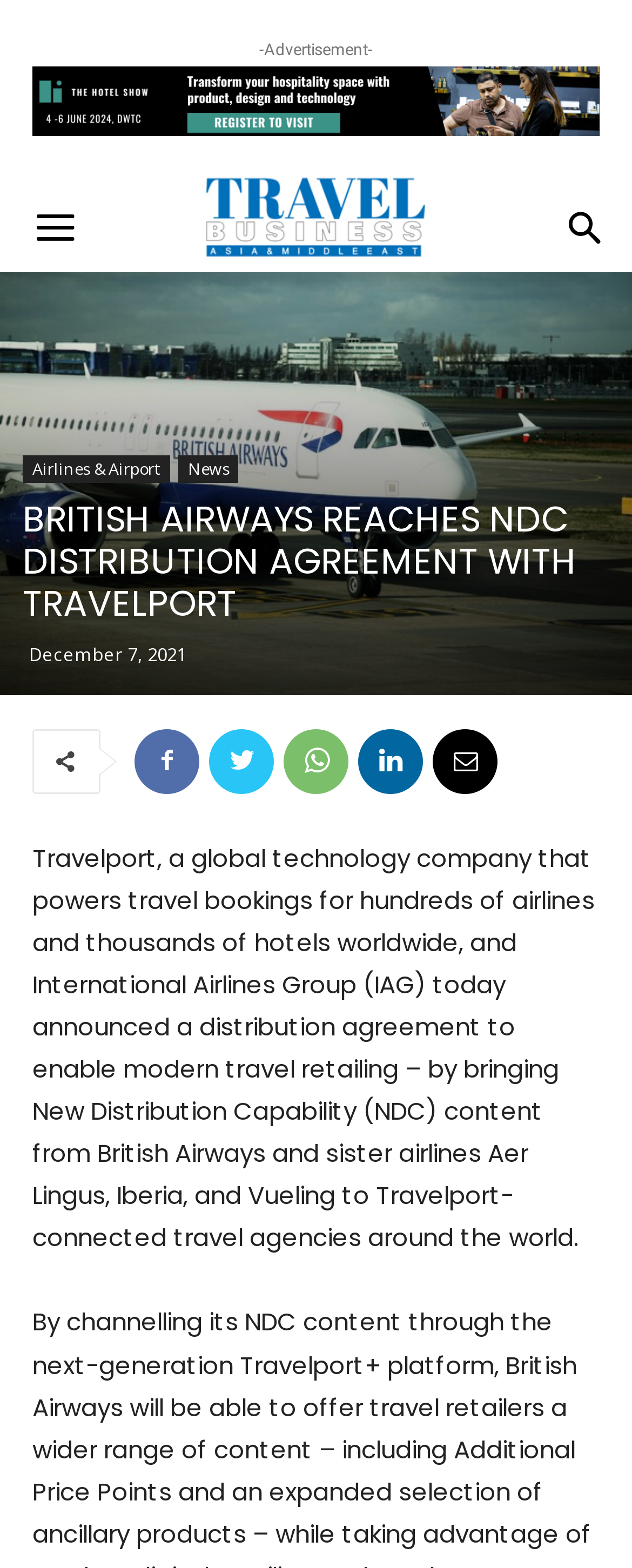Please specify the bounding box coordinates of the element that should be clicked to execute the given instruction: 'Read the news article'. Ensure the coordinates are four float numbers between 0 and 1, expressed as [left, top, right, bottom].

[0.036, 0.318, 0.964, 0.398]